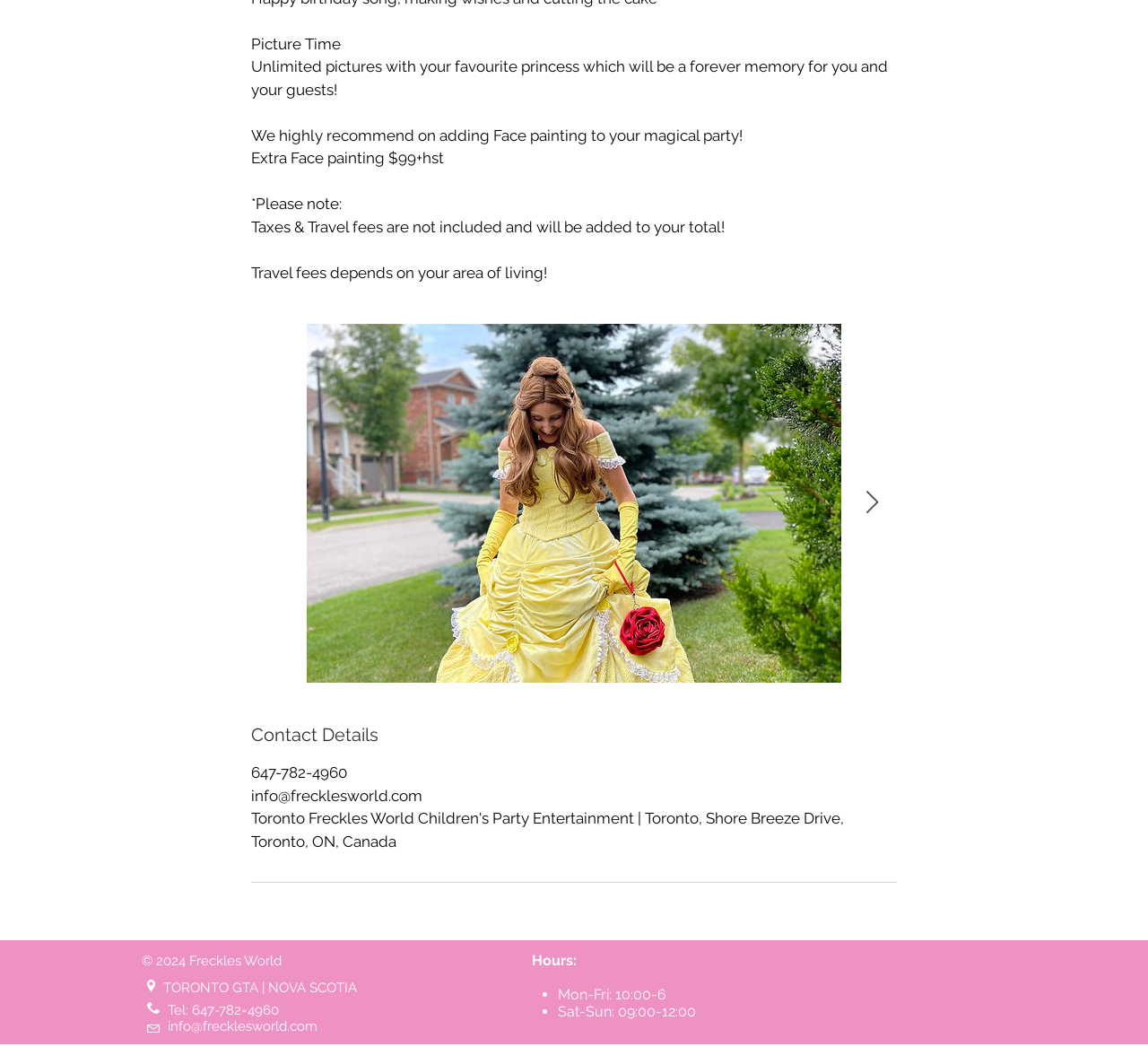Find the bounding box coordinates of the area to click in order to follow the instruction: "Visit Facebook".

[0.691, 0.911, 0.722, 0.944]